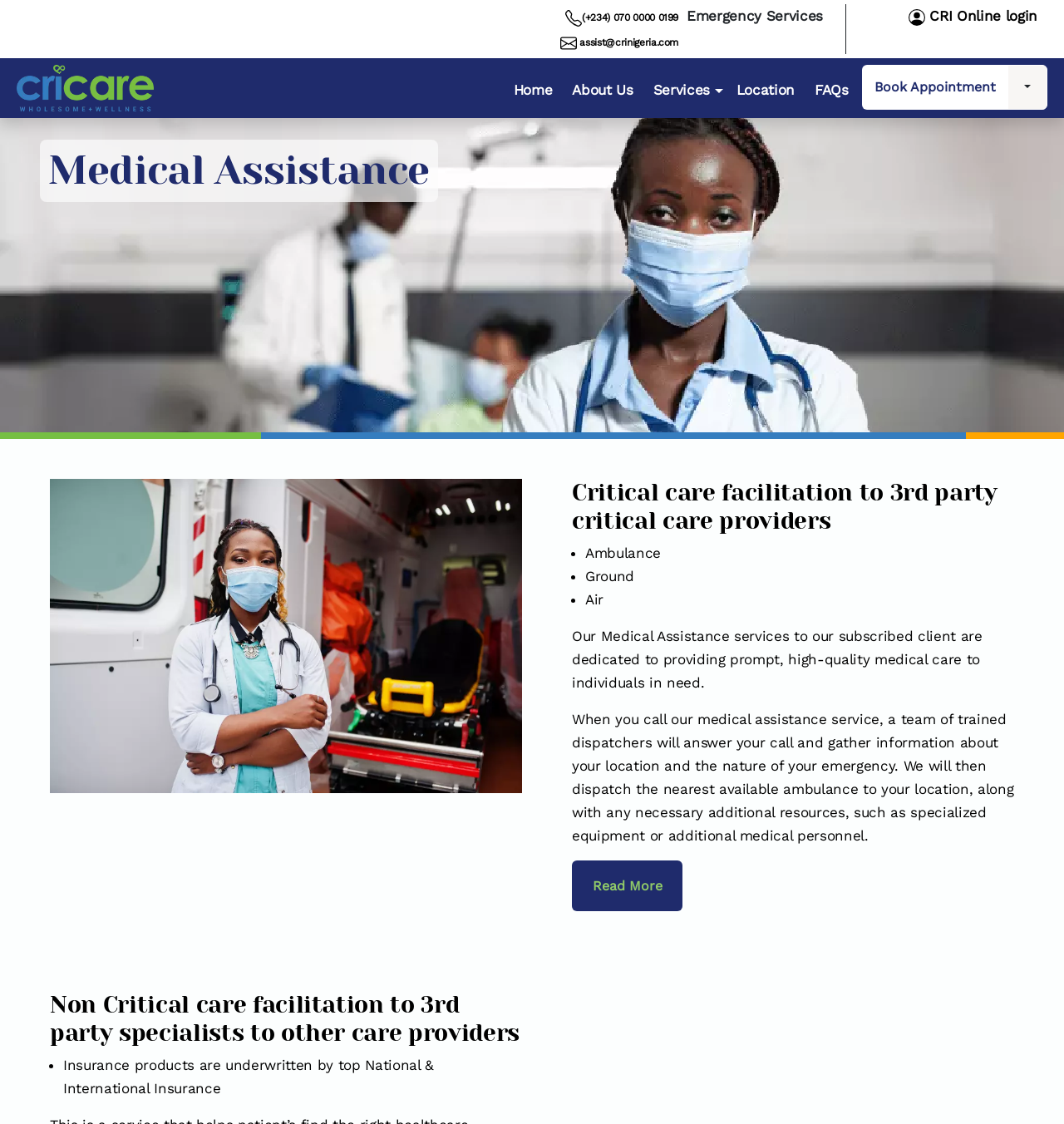What is the purpose of the medical assistance service?
Please provide an in-depth and detailed response to the question.

I found this information by reading the static text element that describes the medical assistance service, which states that it is dedicated to providing prompt, high-quality medical care to individuals in need.